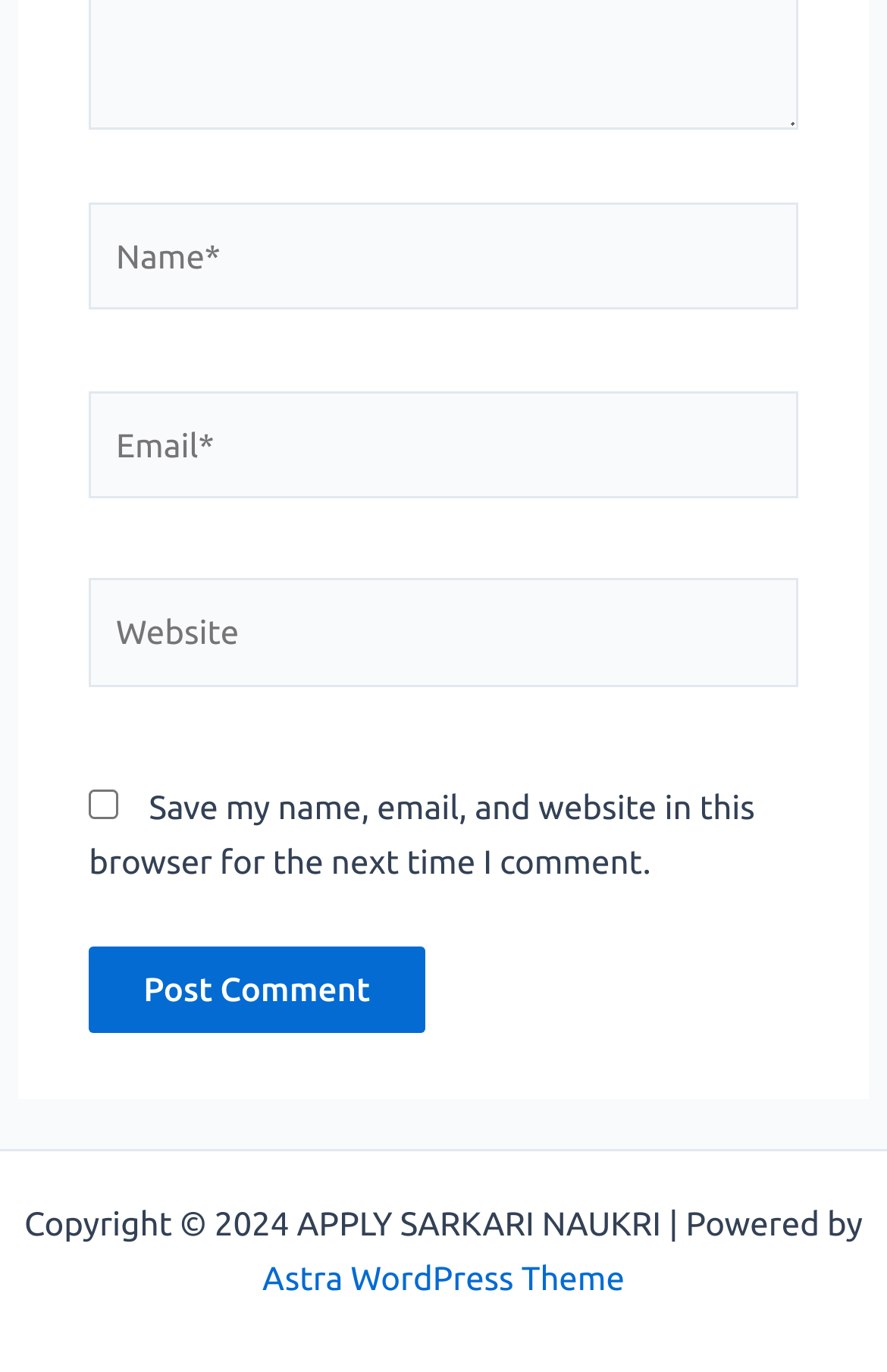Give a one-word or phrase response to the following question: What is the purpose of the checkbox?

Save comment info